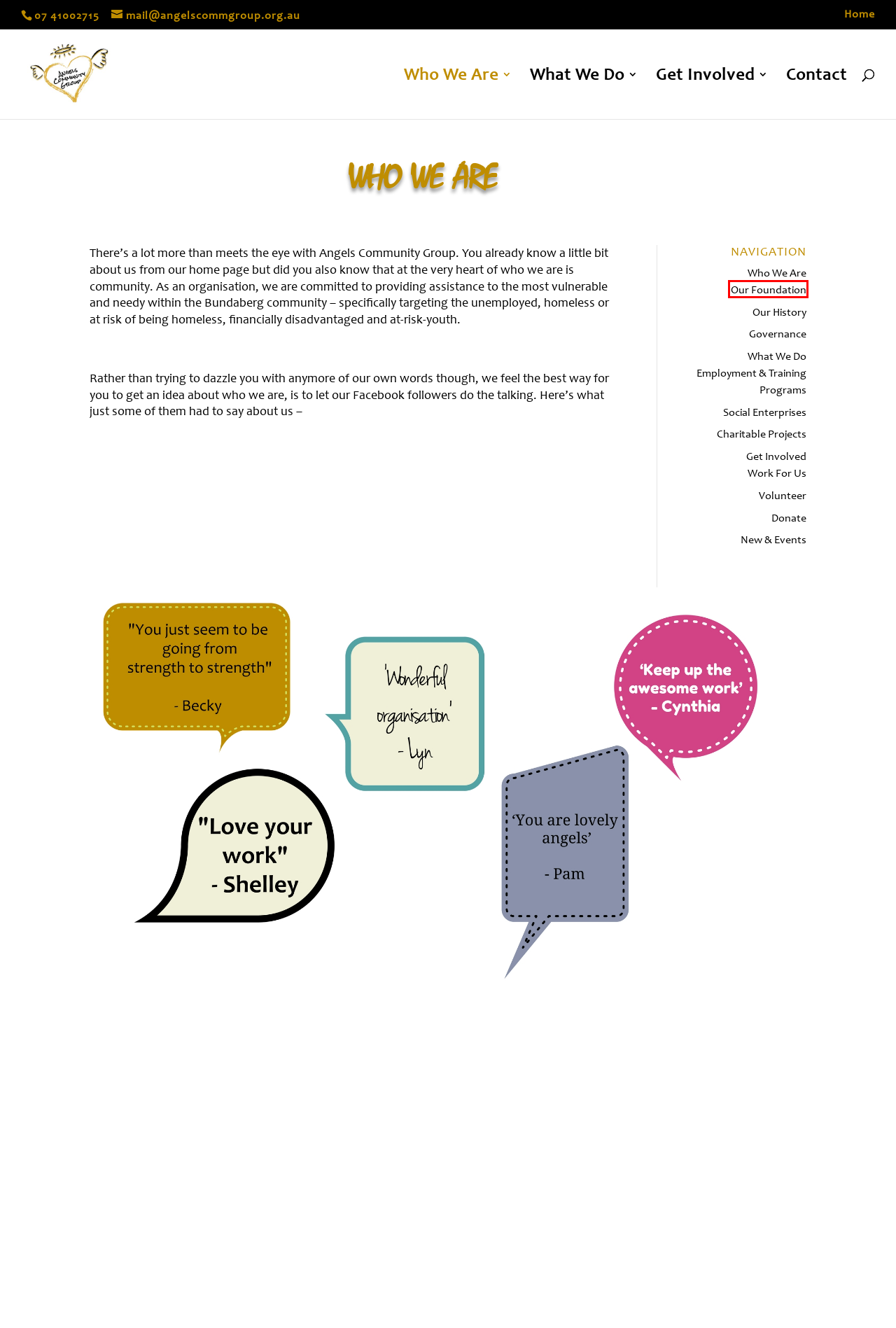Review the webpage screenshot provided, noting the red bounding box around a UI element. Choose the description that best matches the new webpage after clicking the element within the bounding box. The following are the options:
A. Contact - Angels Community Group
B. Employment & Training Programs - Angels Community Group
C. Donate - Angels Community Group
D. What We Do - Angels Community Group
E. Our Foundation - Angels Community Group
F. Get Involved - Angels Community Group
G. Charitable Projects - Angels Community Group
H. Governance - Angels Community Group

E